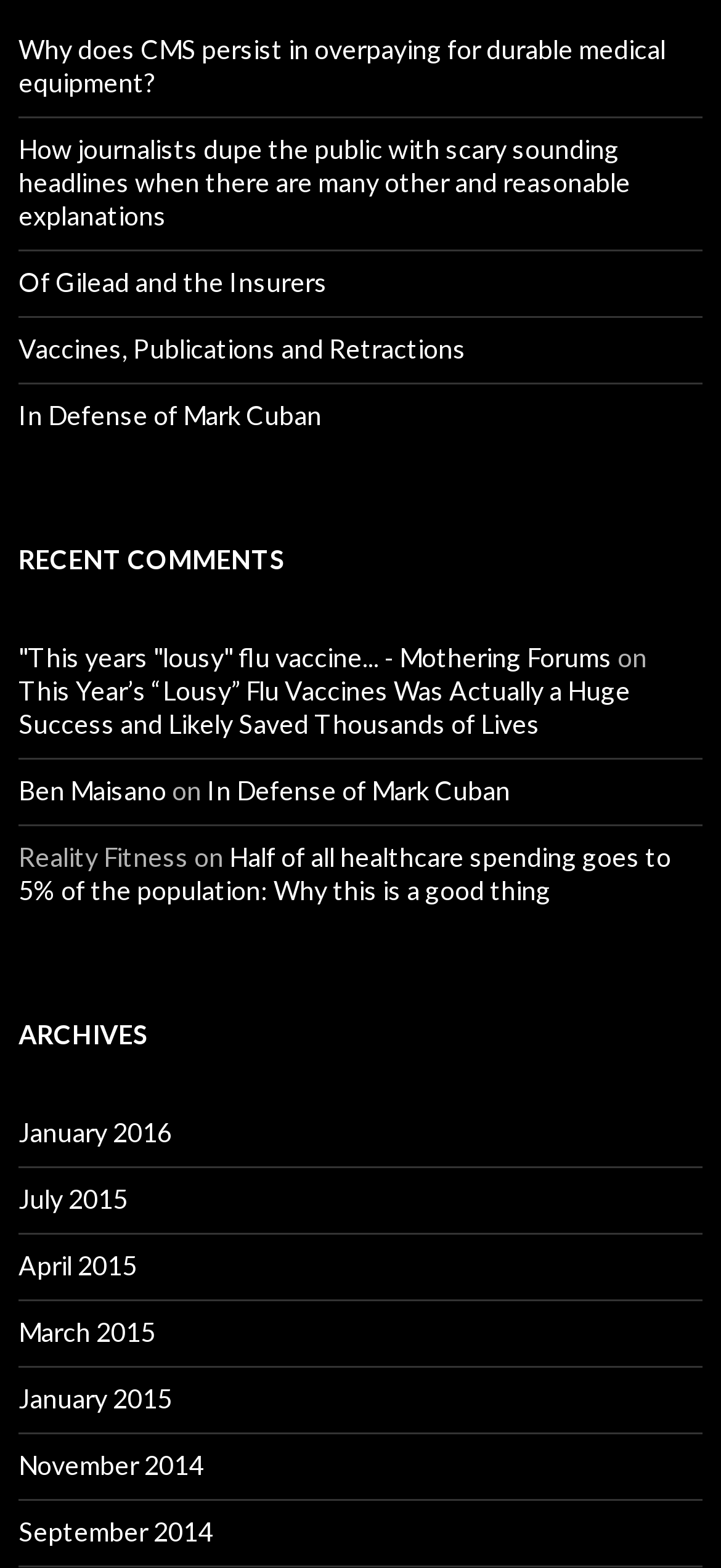Please give a succinct answer to the question in one word or phrase:
How many archive sections are there?

1